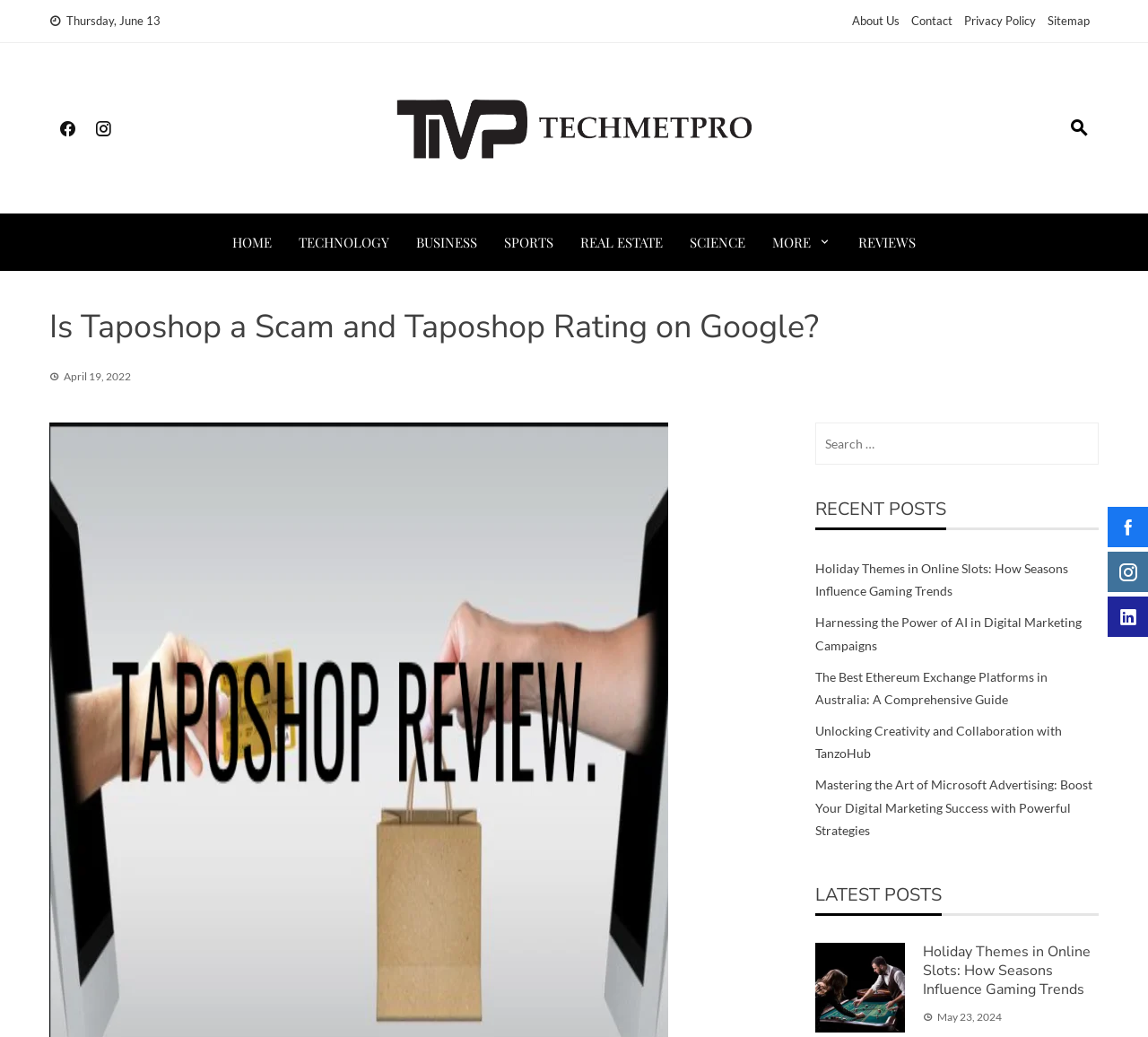Please identify the bounding box coordinates of the clickable region that I should interact with to perform the following instruction: "Click on the 'About Us' link". The coordinates should be expressed as four float numbers between 0 and 1, i.e., [left, top, right, bottom].

[0.742, 0.013, 0.784, 0.027]